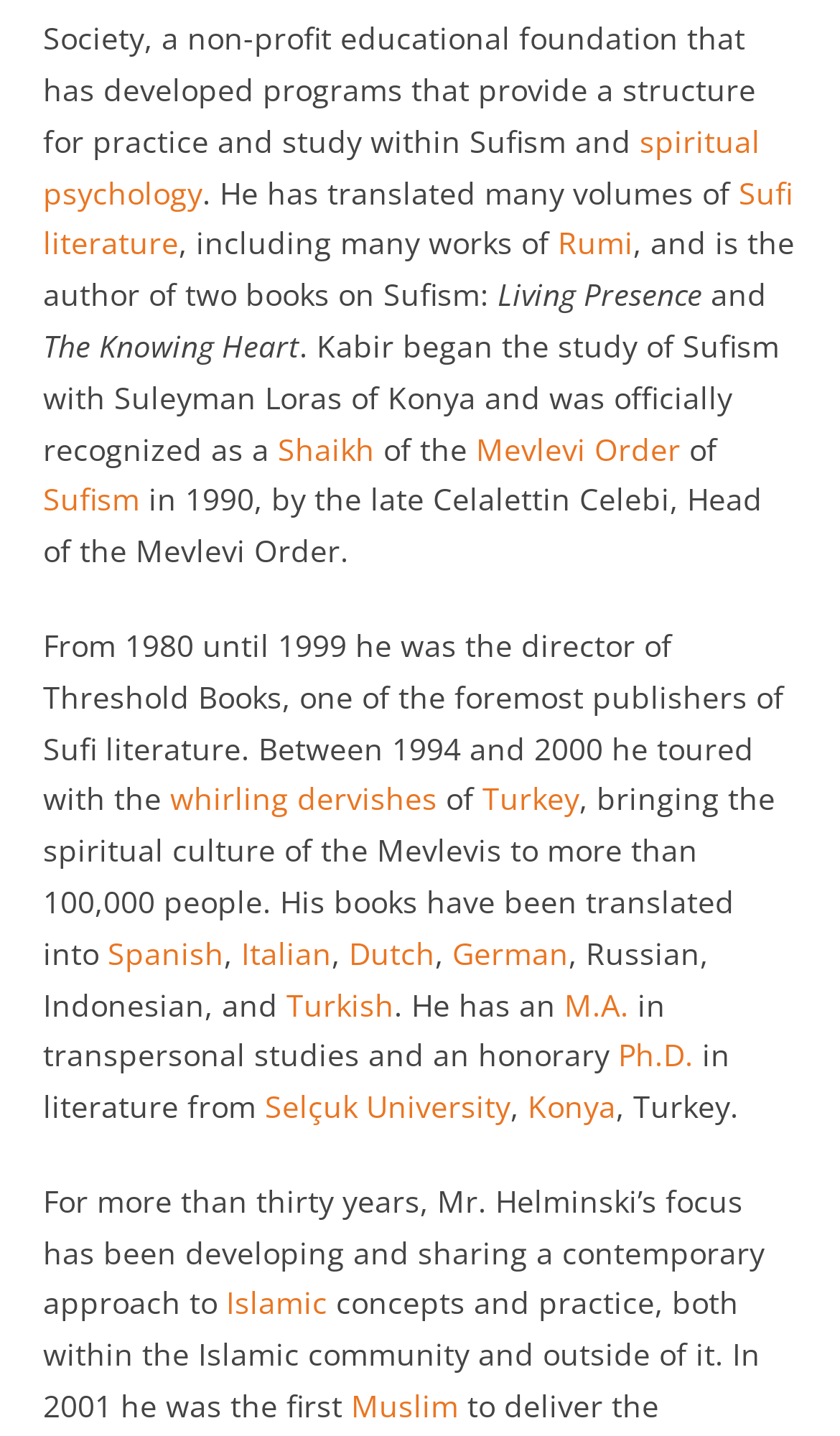What is the author's name?
Based on the image content, provide your answer in one word or a short phrase.

Kabir Helminski